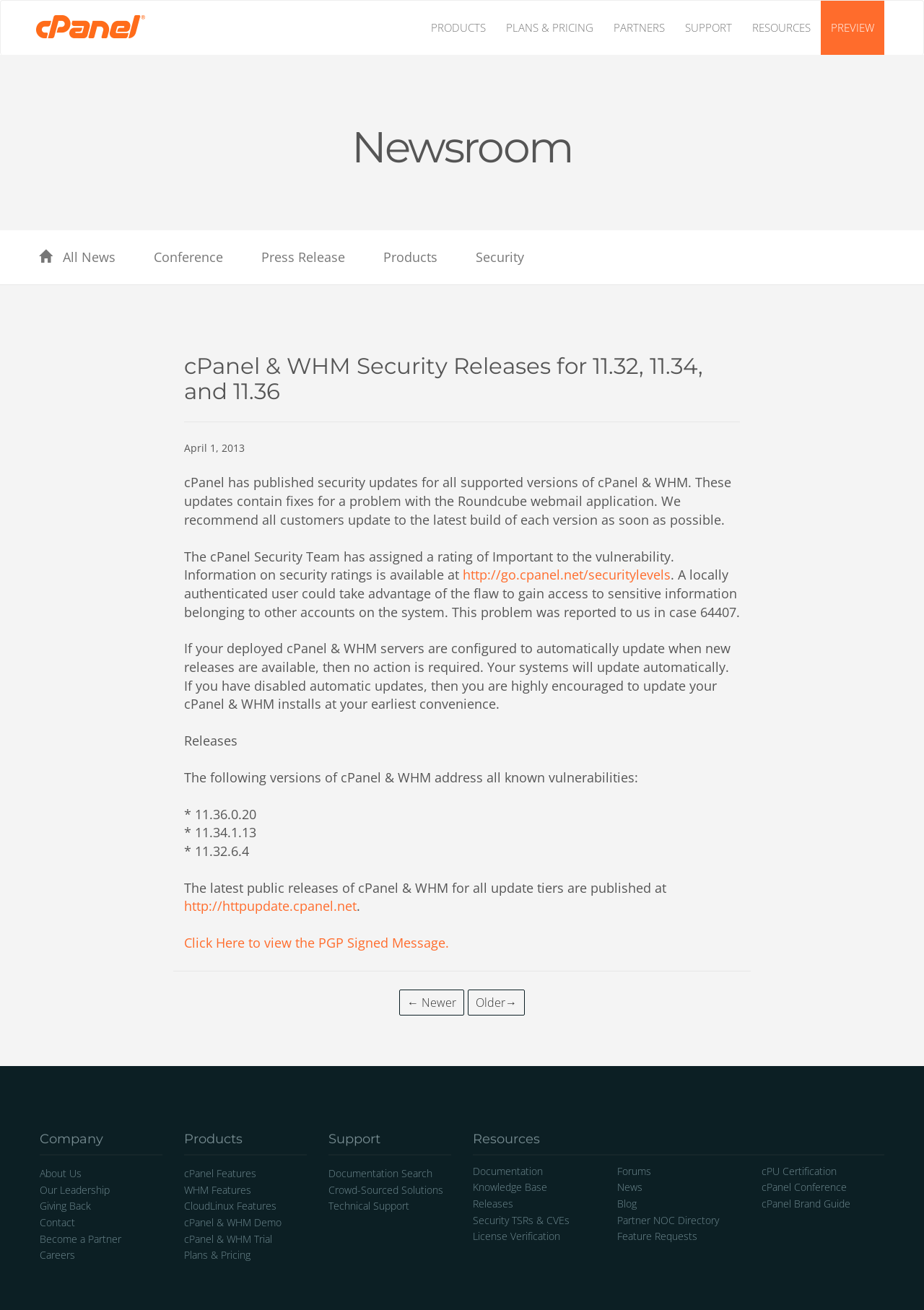What is the purpose of the security updates?
Analyze the screenshot and provide a detailed answer to the question.

The purpose of the security updates can be found in the main content of the webpage, which states that the updates contain fixes for a problem with the Roundcube webmail application.